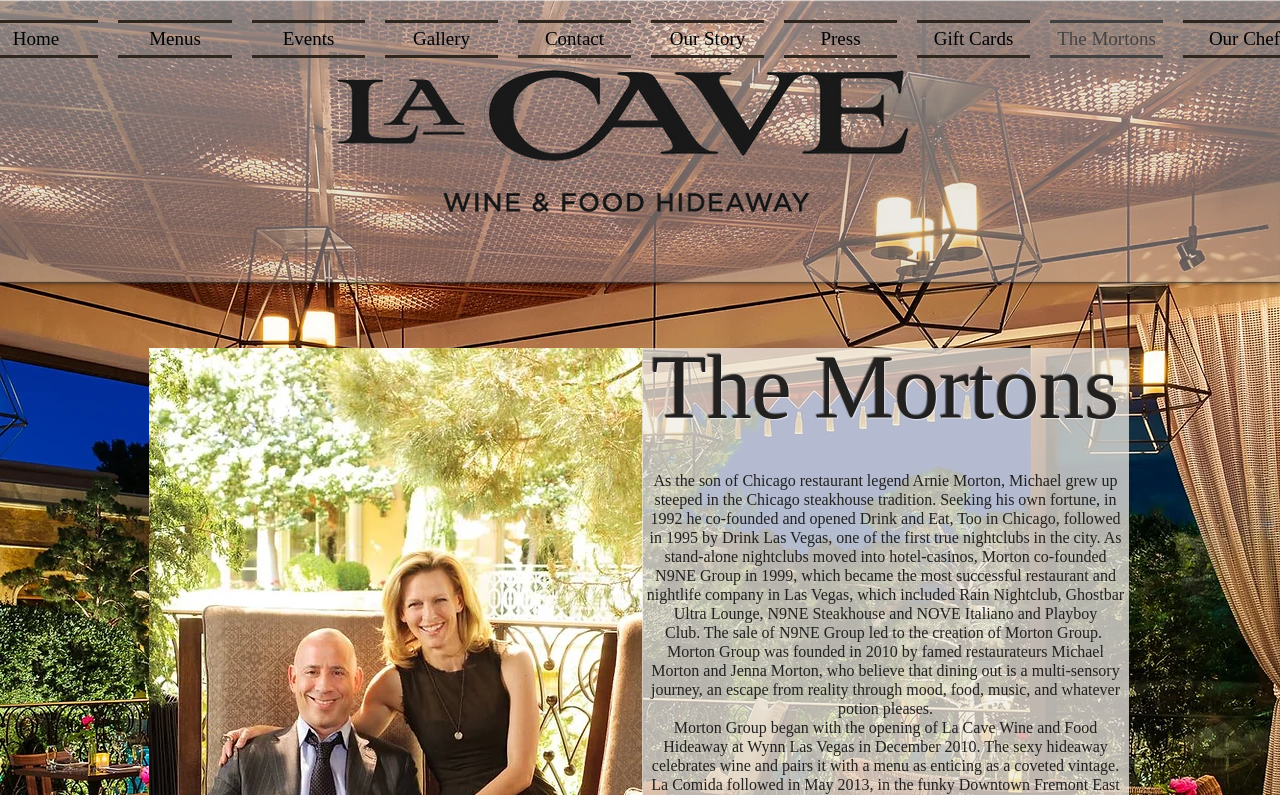Find and provide the bounding box coordinates for the UI element described here: "Our Story". The coordinates should be given as four float numbers between 0 and 1: [left, top, right, bottom].

[0.501, 0.025, 0.605, 0.073]